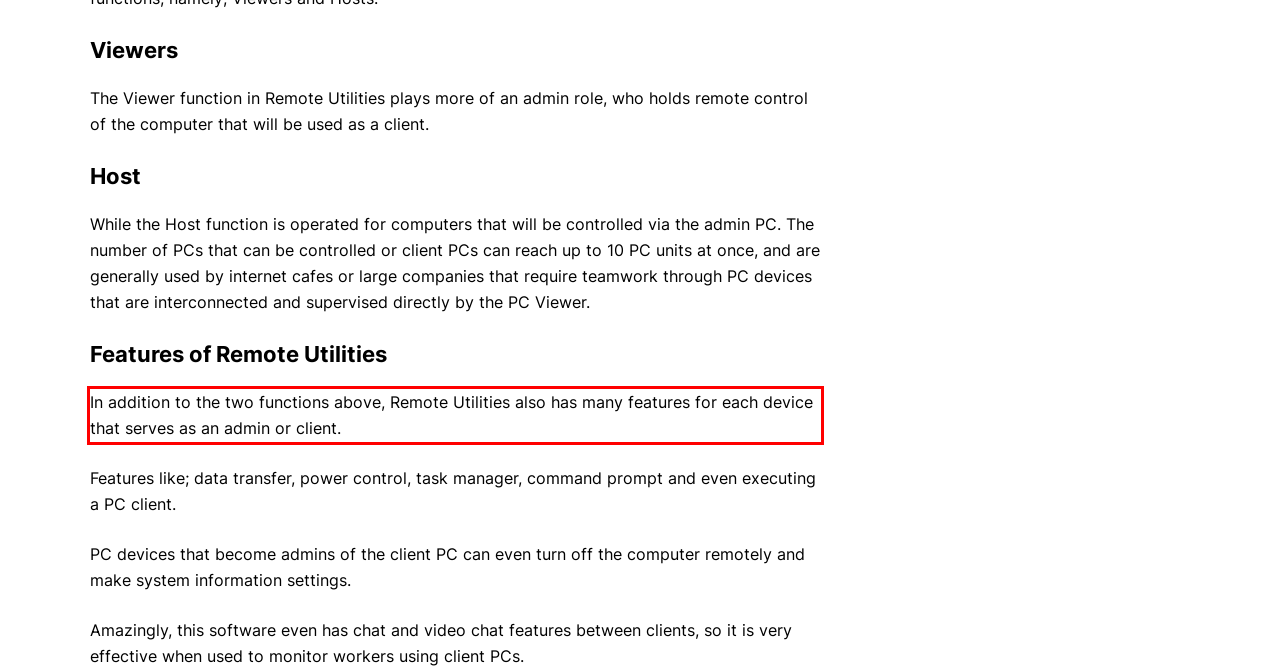Given the screenshot of the webpage, identify the red bounding box, and recognize the text content inside that red bounding box.

In addition to the two functions above, Remote Utilities also has many features for each device that serves as an admin or client.